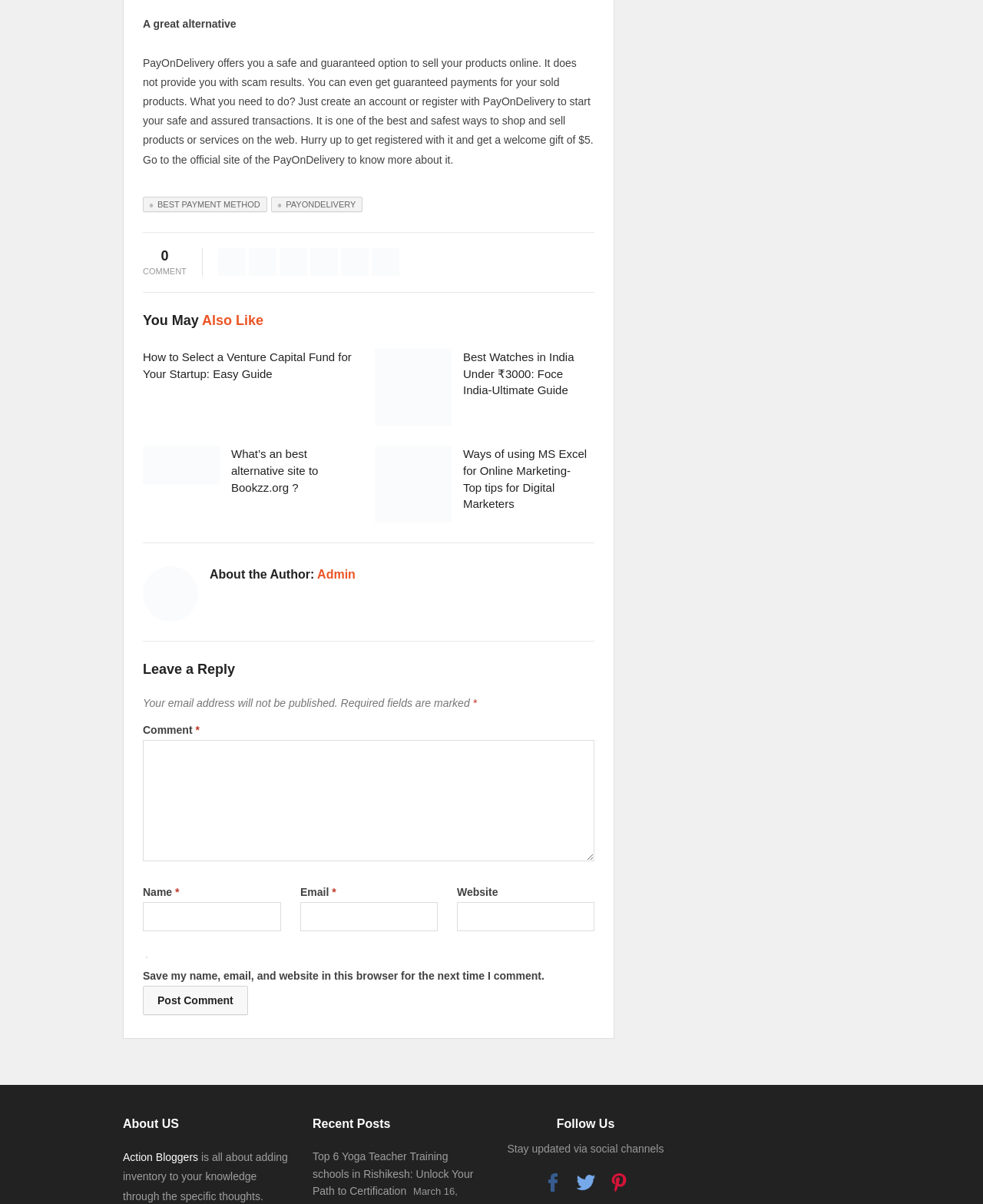Please locate the bounding box coordinates of the region I need to click to follow this instruction: "Register with PayOnDelivery".

[0.276, 0.163, 0.369, 0.176]